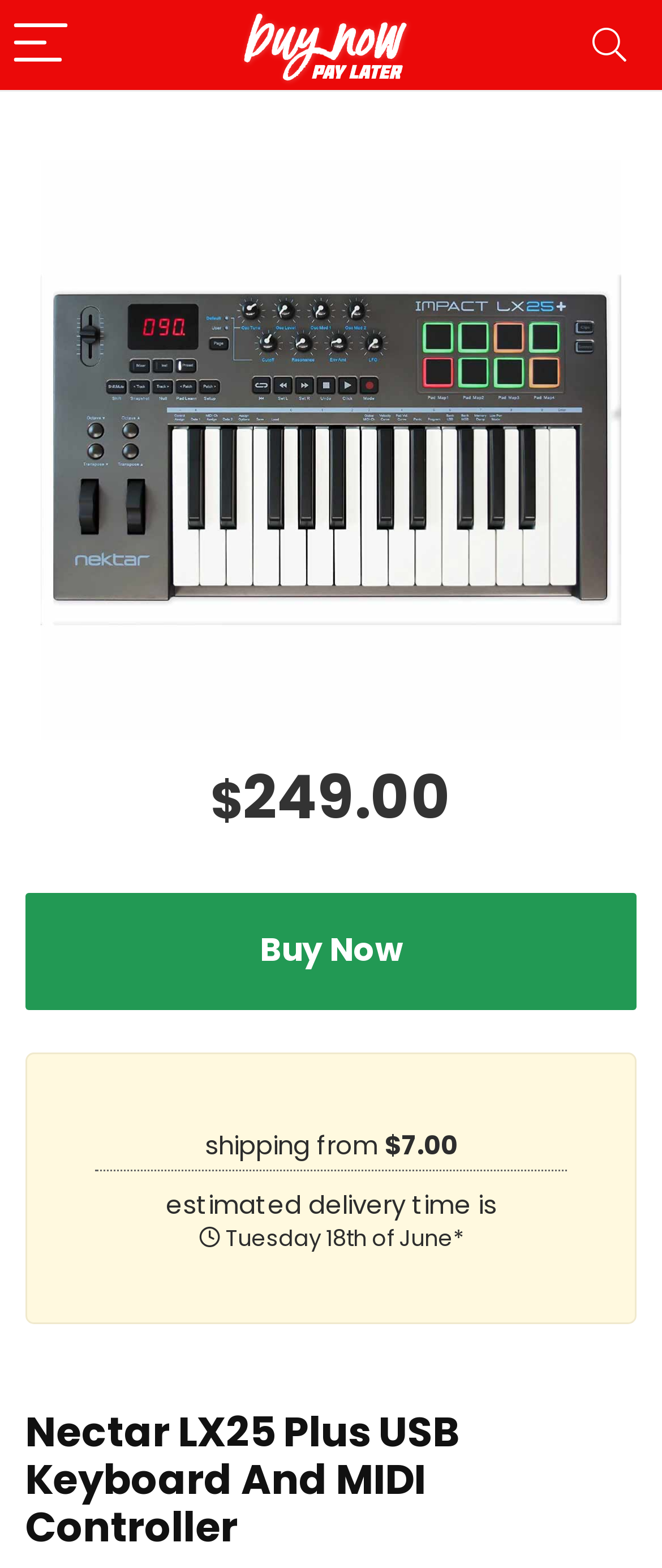Provide a thorough and detailed response to the question by examining the image: 
How much is the shipping cost?

The shipping cost can be found in the StaticText element with the text '$7.00' at coordinates [0.581, 0.719, 0.691, 0.742].